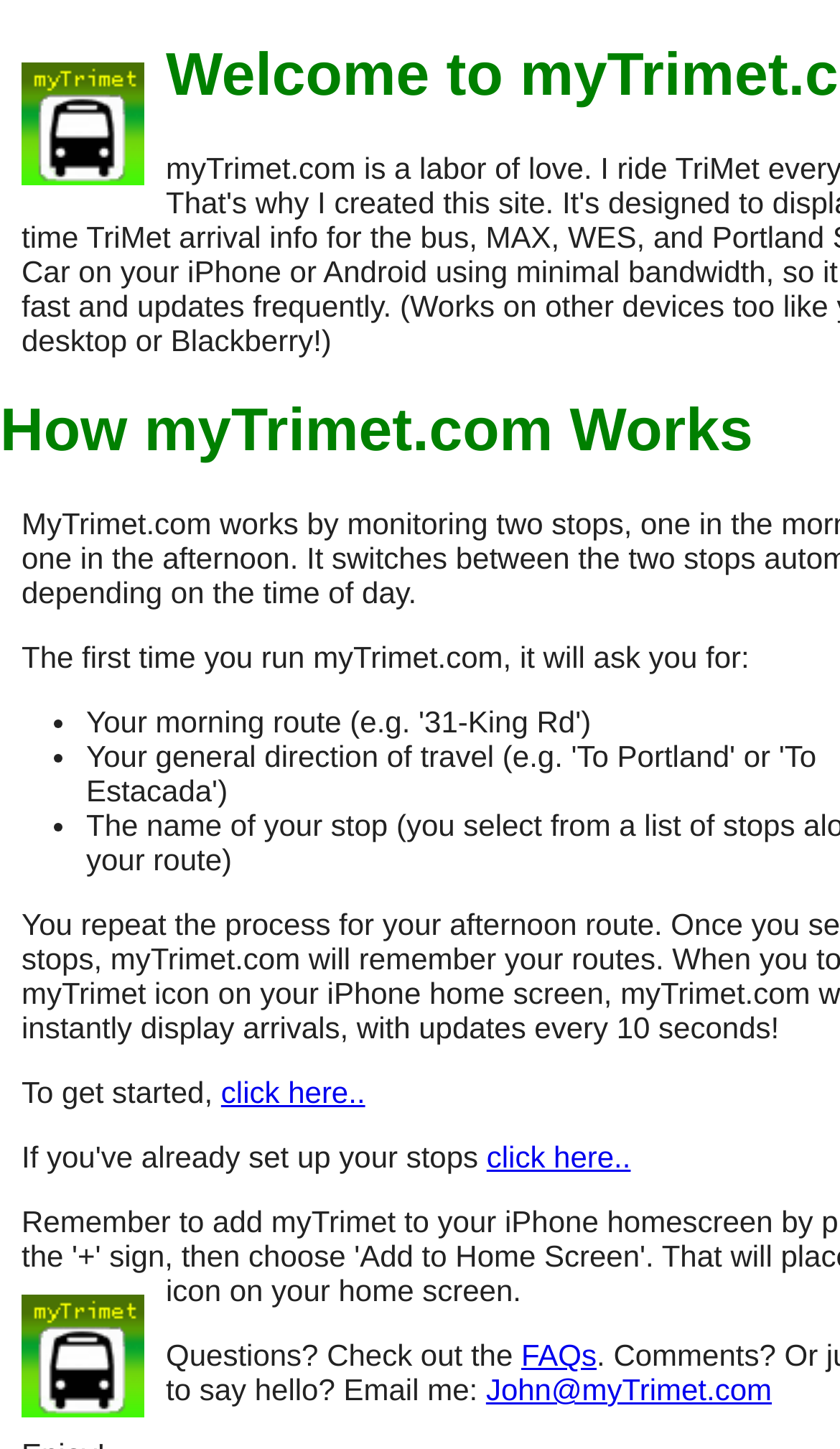Provide the bounding box coordinates of the HTML element this sentence describes: "John@myTrimet.com". The bounding box coordinates consist of four float numbers between 0 and 1, i.e., [left, top, right, bottom].

[0.579, 0.947, 0.919, 0.971]